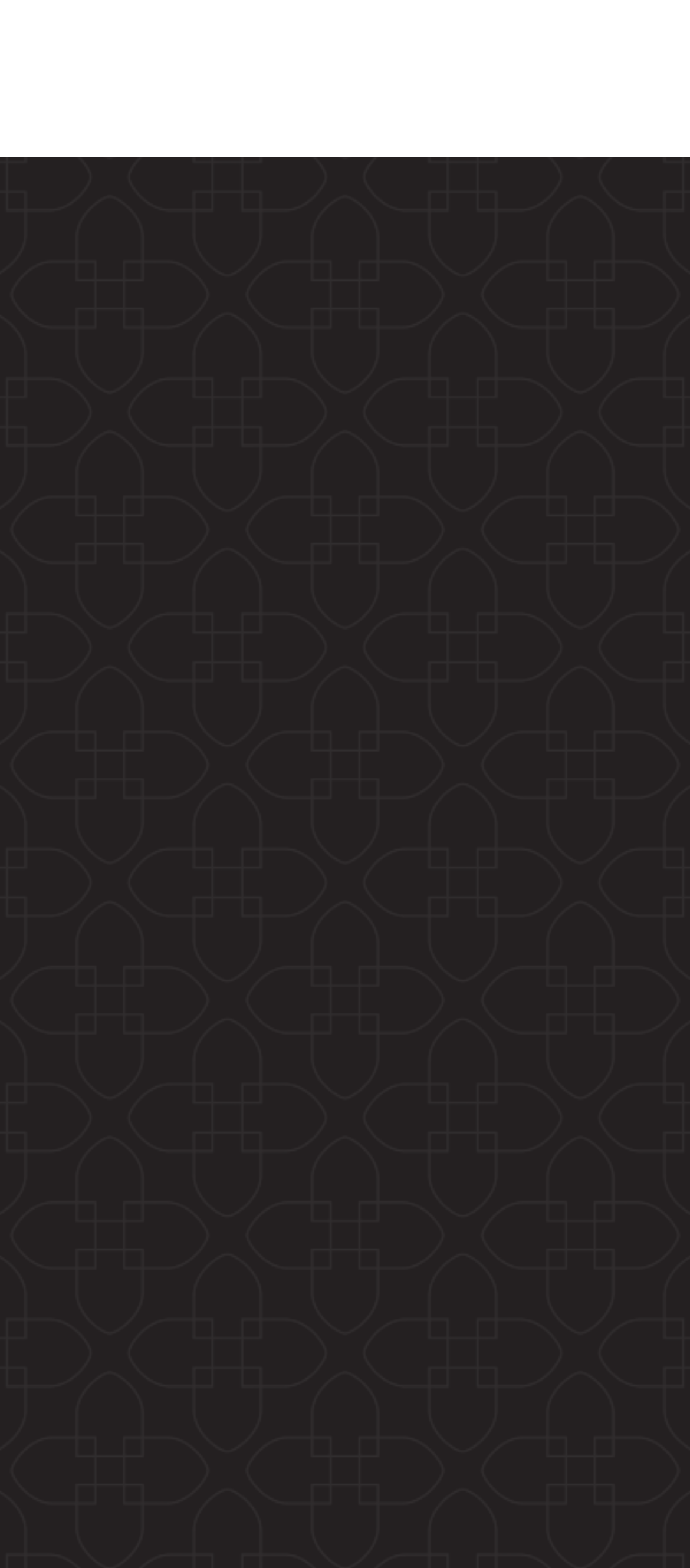Provide the bounding box coordinates of the UI element that matches the description: "Find us".

[0.401, 0.322, 0.599, 0.348]